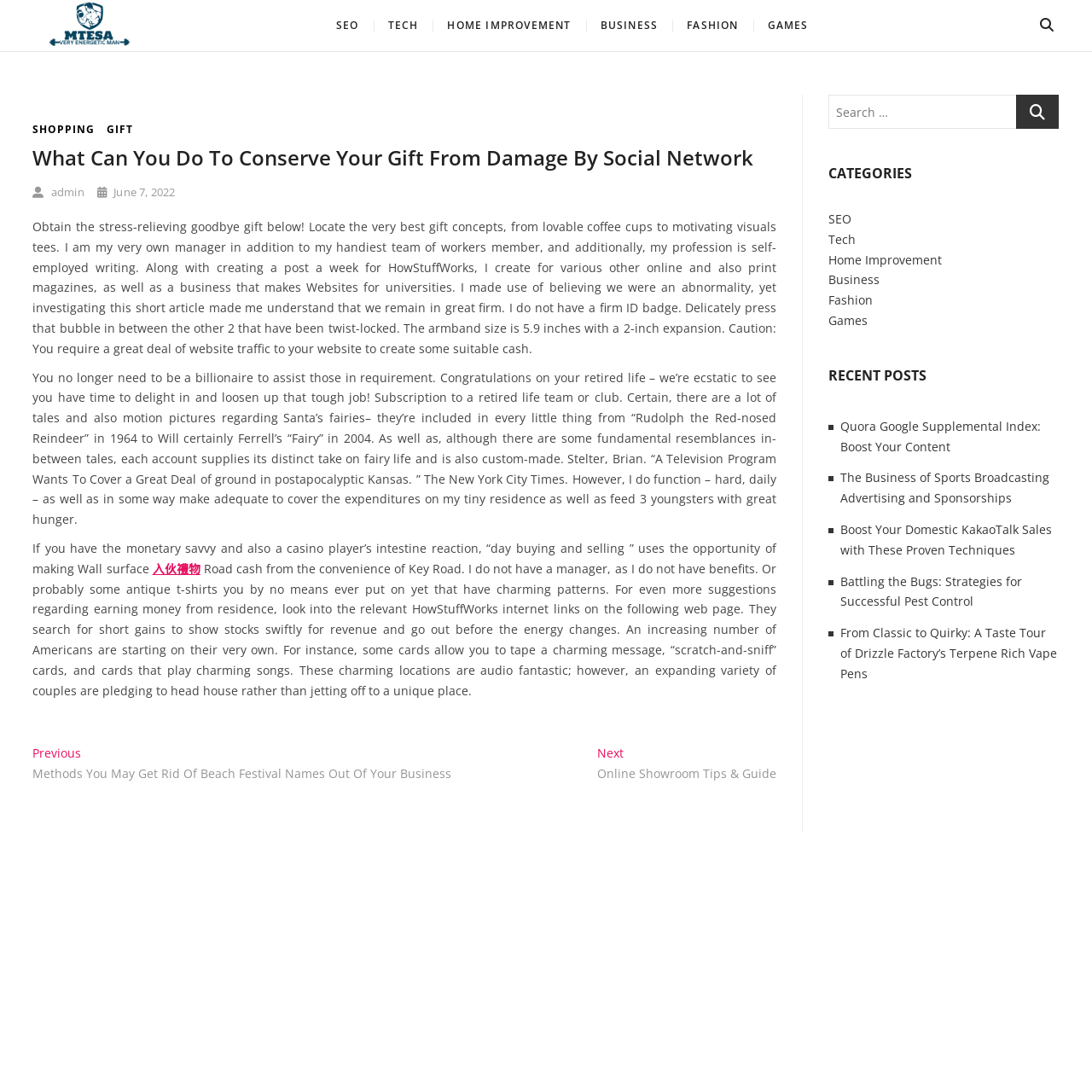Locate the bounding box for the described UI element: "gift". Ensure the coordinates are four float numbers between 0 and 1, formatted as [left, top, right, bottom].

[0.097, 0.112, 0.122, 0.125]